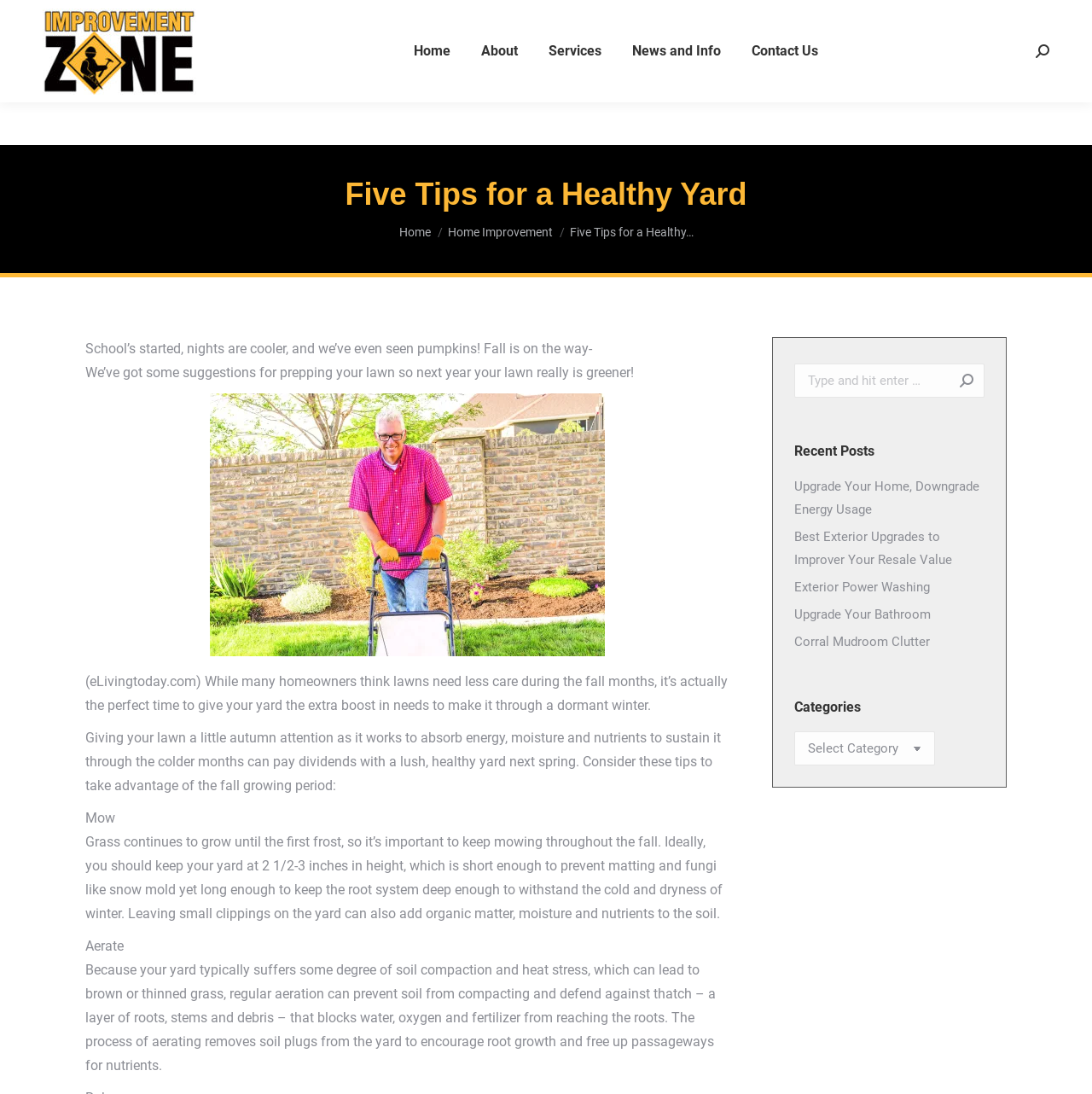Respond to the following query with just one word or a short phrase: 
What is the purpose of aerating the lawn?

Prevent soil compaction and defend against thatch